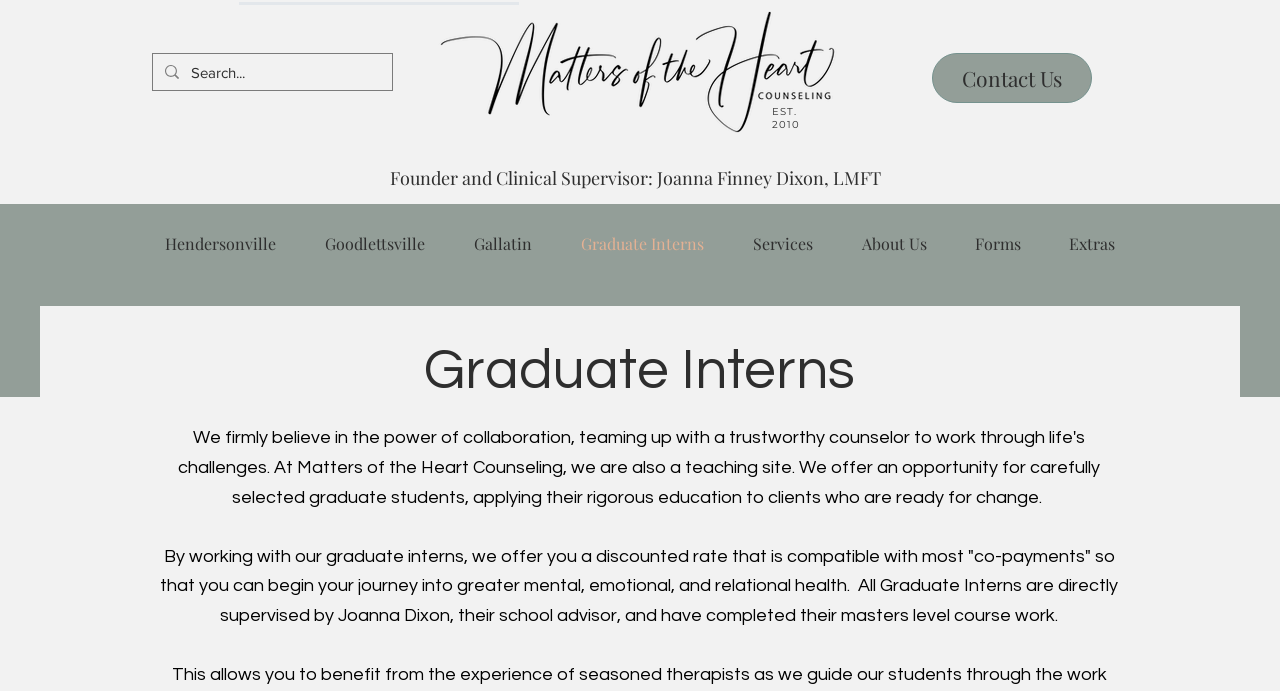Please find the bounding box coordinates in the format (top-left x, top-left y, bottom-right x, bottom-right y) for the given element description. Ensure the coordinates are floating point numbers between 0 and 1. Description: aria-label="Search..." name="q" placeholder="Search..."

[0.149, 0.078, 0.273, 0.132]